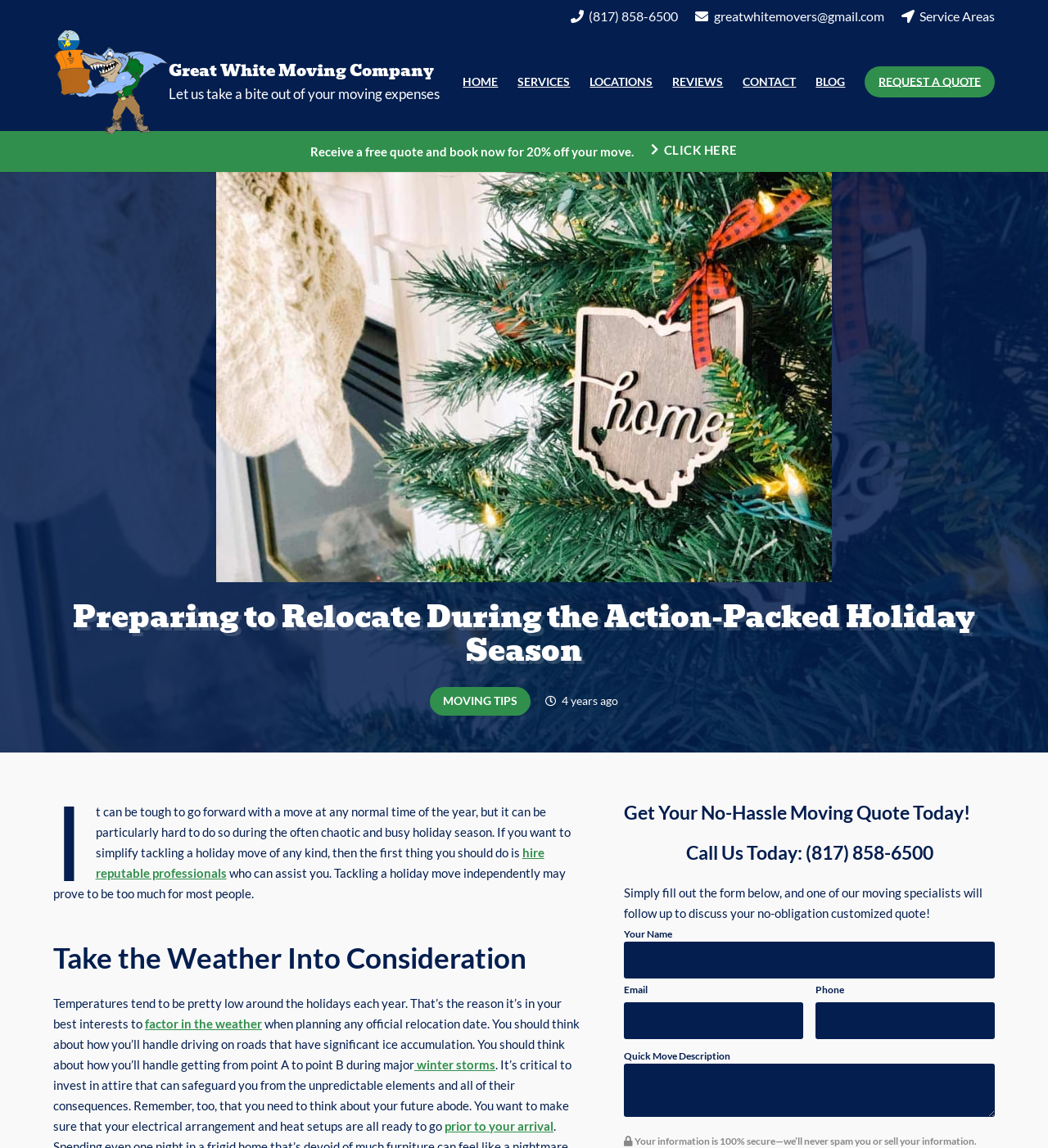Find the bounding box of the UI element described as follows: "Request a Quote".

[0.825, 0.058, 0.949, 0.085]